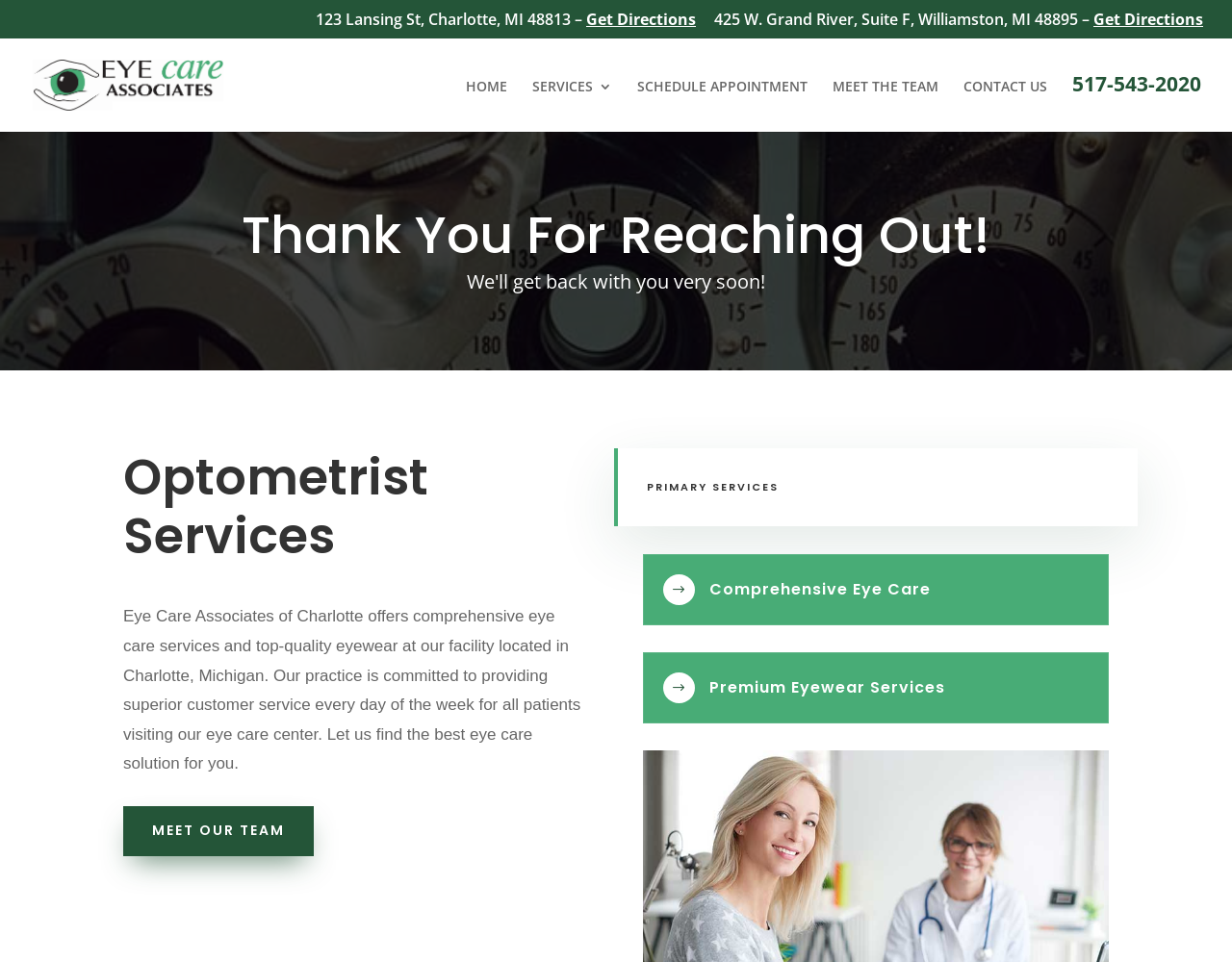Select the bounding box coordinates of the element I need to click to carry out the following instruction: "Meet the team".

[0.676, 0.083, 0.762, 0.137]